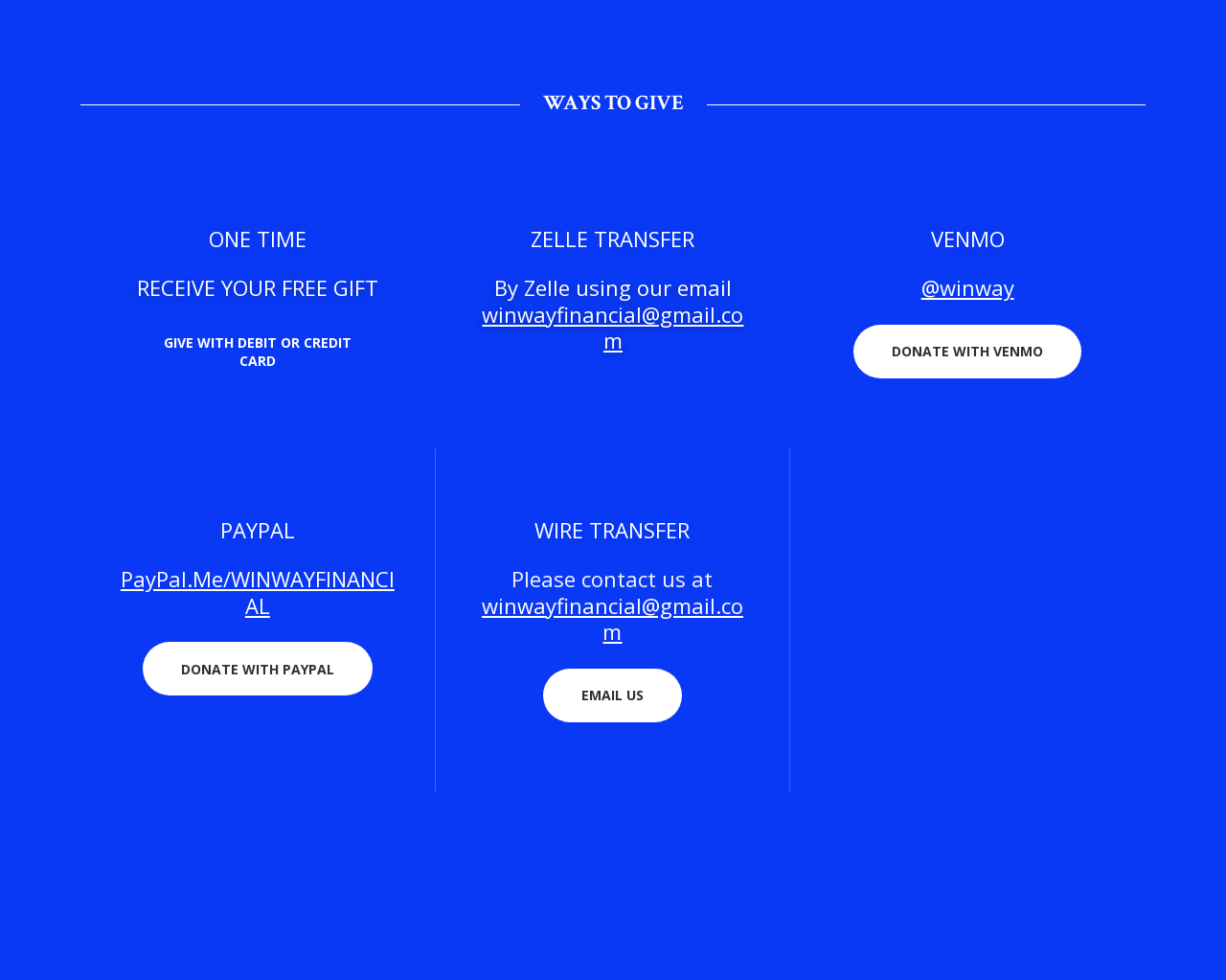Please examine the image and provide a detailed answer to the question: What is the Venmo username?

In the Venmo section, there is a link '@winway', which is the Venmo username for users to donate.